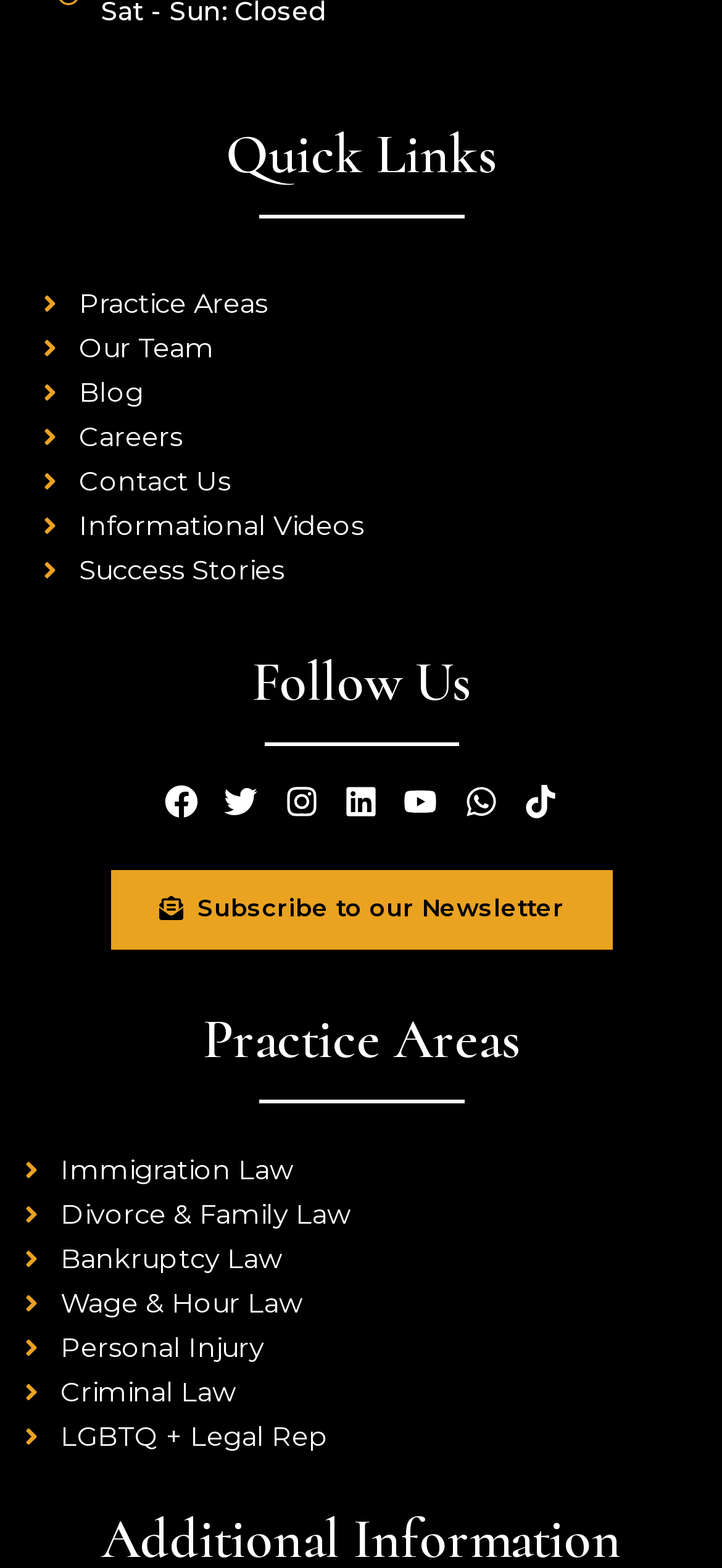Provide your answer in one word or a succinct phrase for the question: 
How many links are there under 'Quick Links'?

8